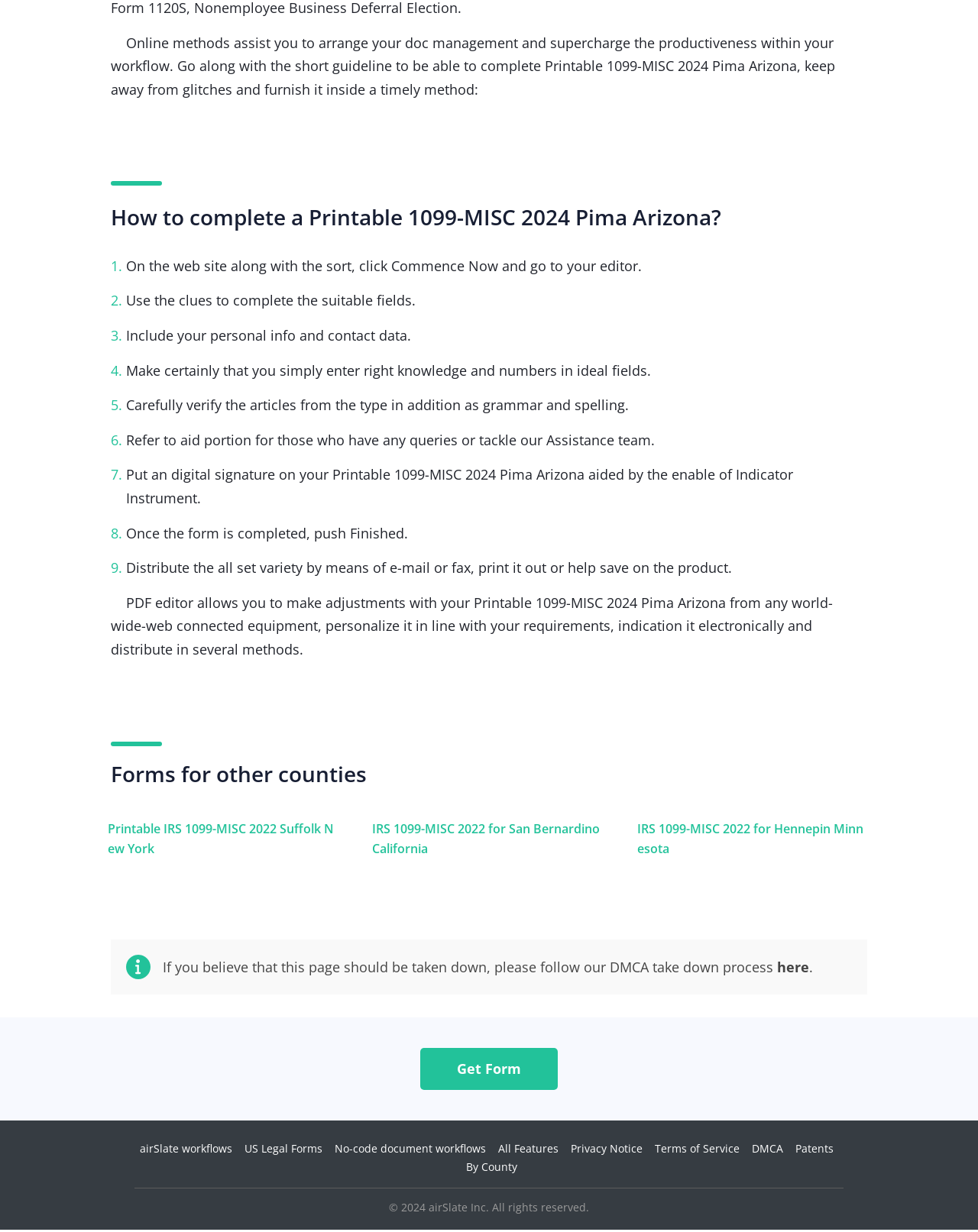Identify the bounding box coordinates for the UI element mentioned here: "Contact Us". Provide the coordinates as four float values between 0 and 1, i.e., [left, top, right, bottom].

None